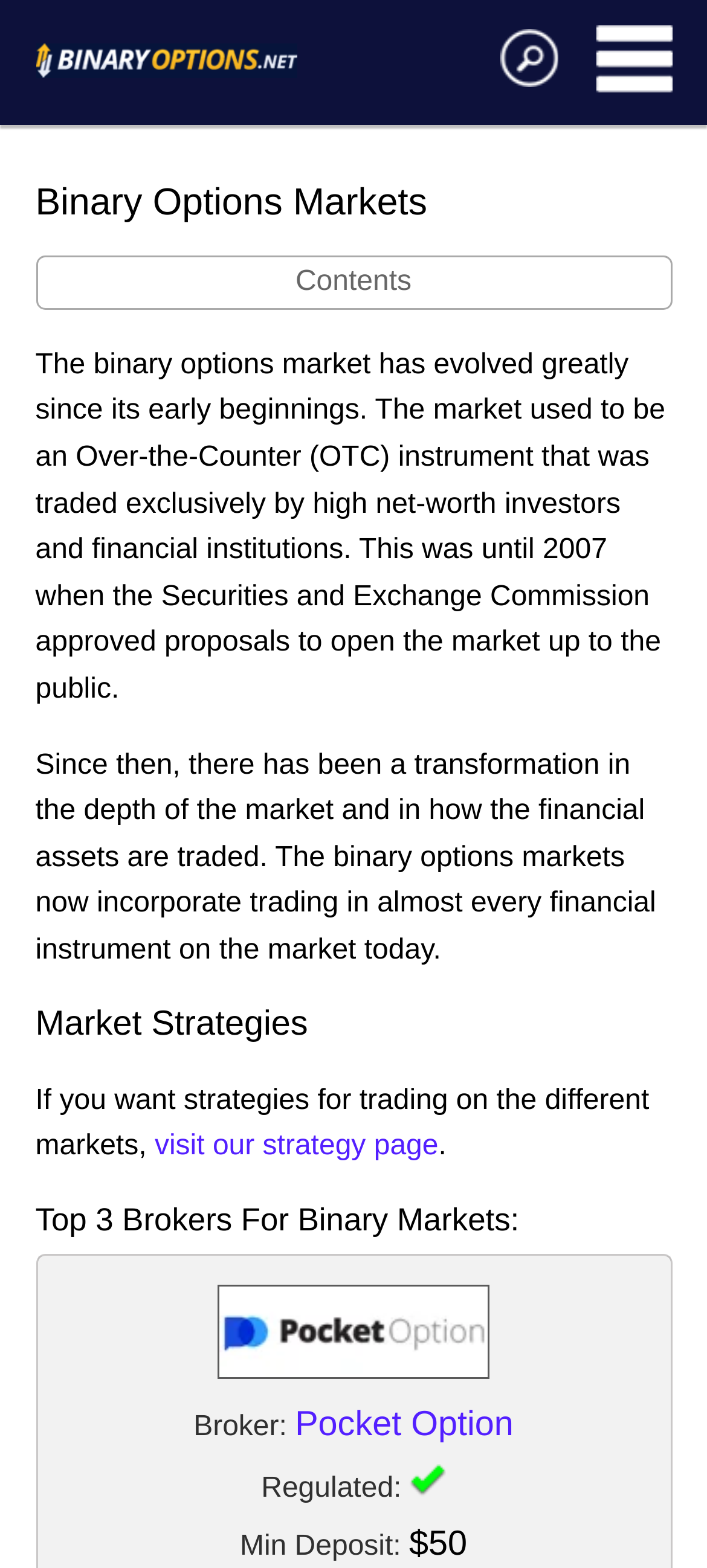What type of financial instruments are traded in binary options markets?
Based on the content of the image, thoroughly explain and answer the question.

According to the text, 'The binary options markets now incorporate trading in almost every financial instrument on the market today', it can be inferred that binary options markets involve trading in almost every type of financial instrument.